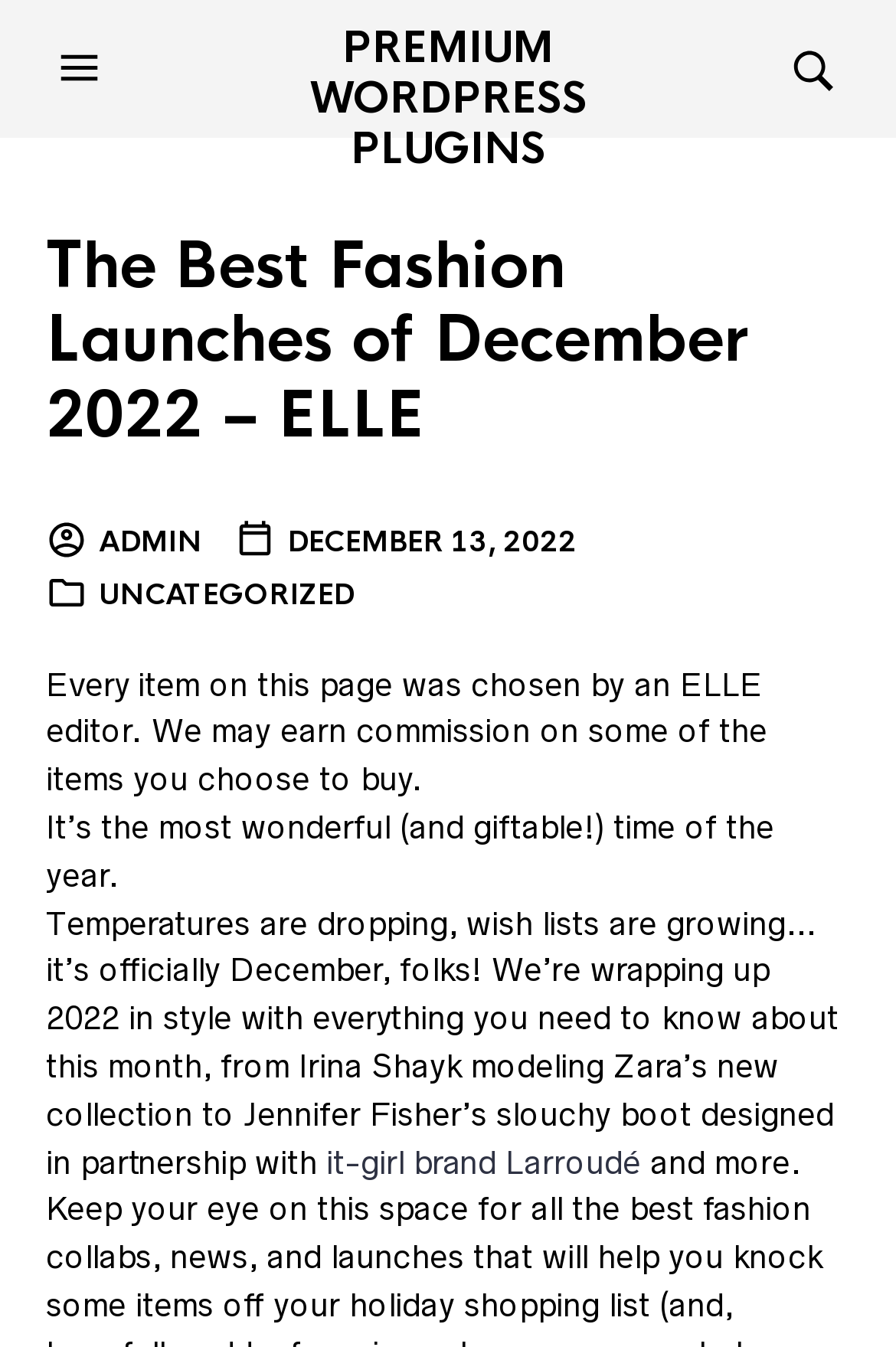Given the description of the UI element: "it-girl brand Larroudé", predict the bounding box coordinates in the form of [left, top, right, bottom], with each value being a float between 0 and 1.

[0.364, 0.849, 0.715, 0.876]